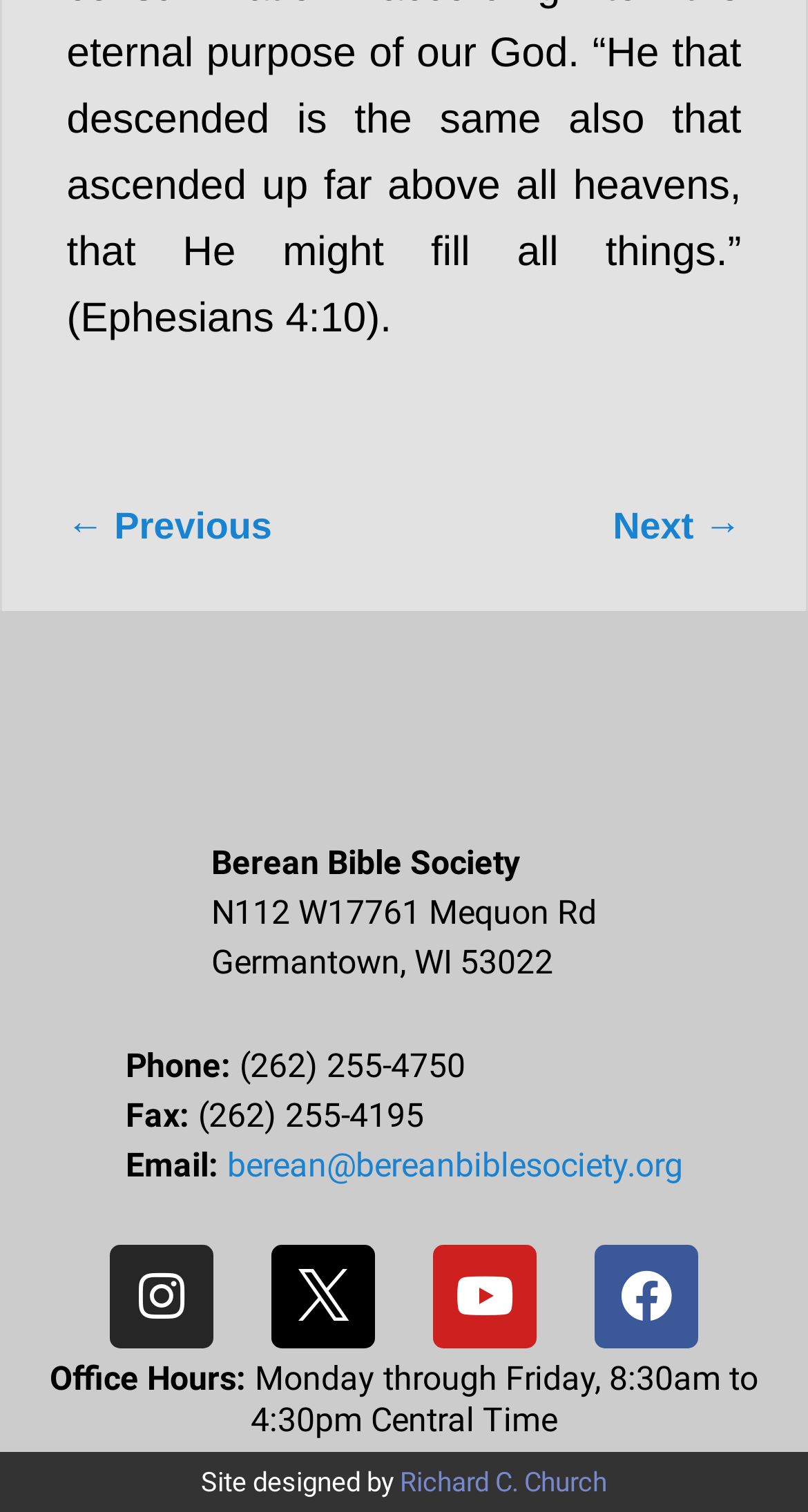Identify the coordinates of the bounding box for the element that must be clicked to accomplish the instruction: "Send an email to berean@bereanbiblesociety.org".

[0.281, 0.757, 0.845, 0.783]